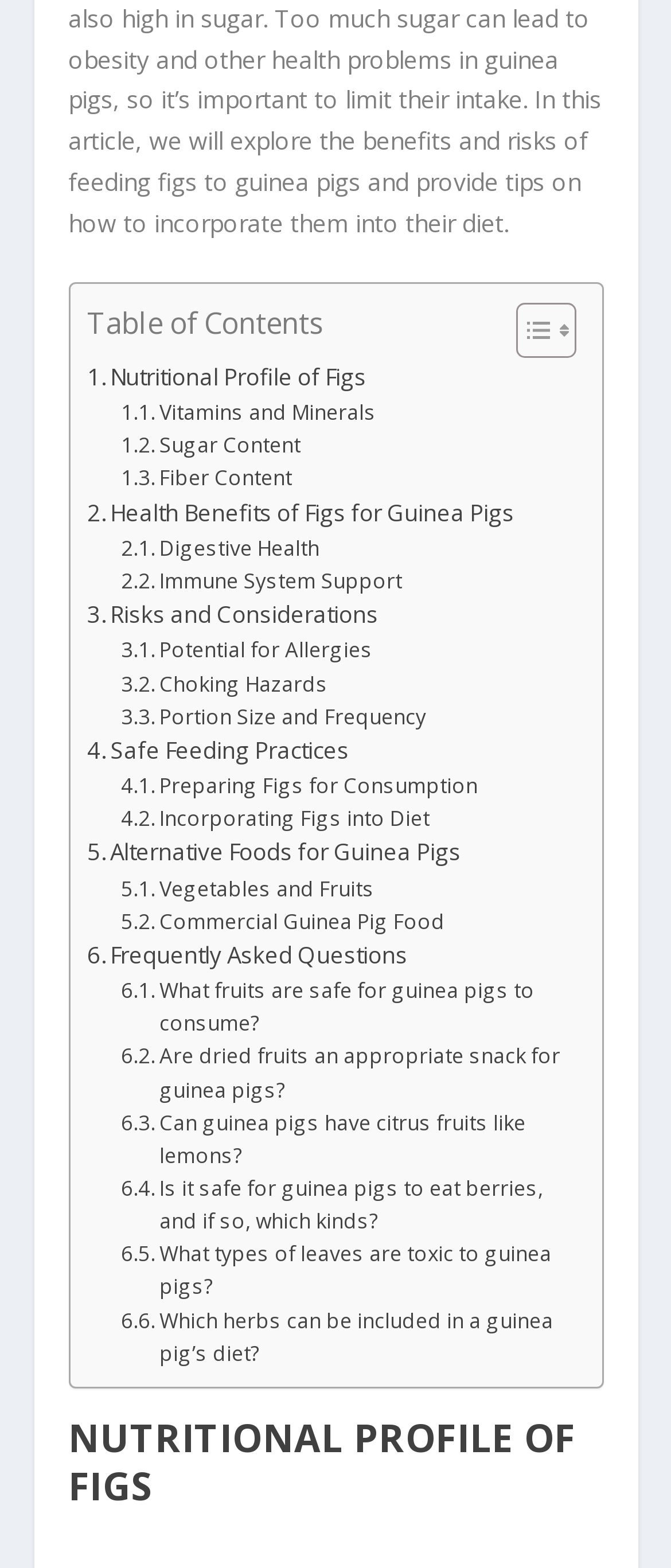What is the risk of feeding figs to guinea pigs?
Relying on the image, give a concise answer in one word or a brief phrase.

Obesity and allergies